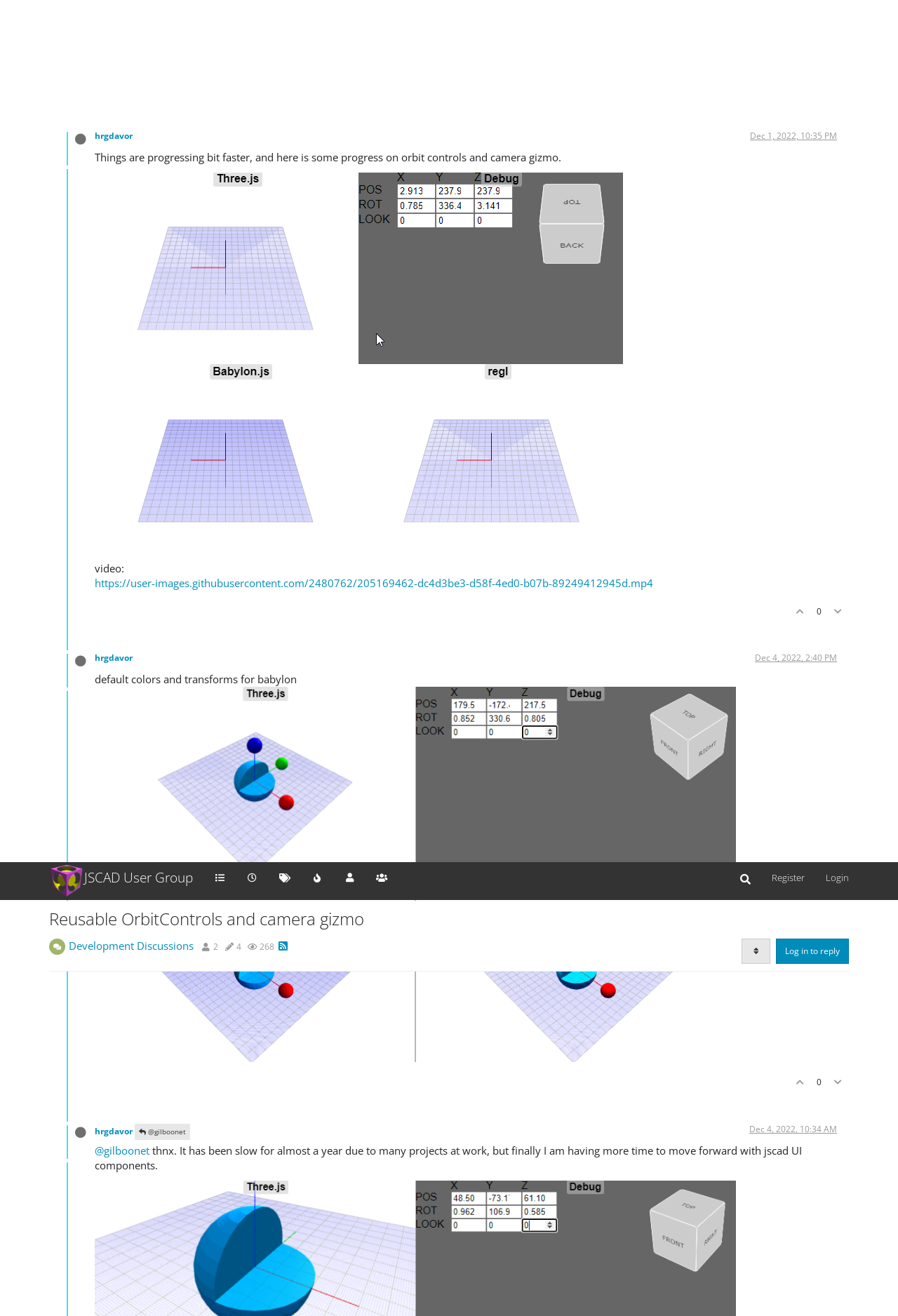Please provide the bounding box coordinates in the format (top-left x, top-left y, bottom-right x, bottom-right y). Remember, all values are floating point numbers between 0 and 1. What is the bounding box coordinate of the region described as: parent_node: 0

[0.921, 0.539, 0.945, 0.559]